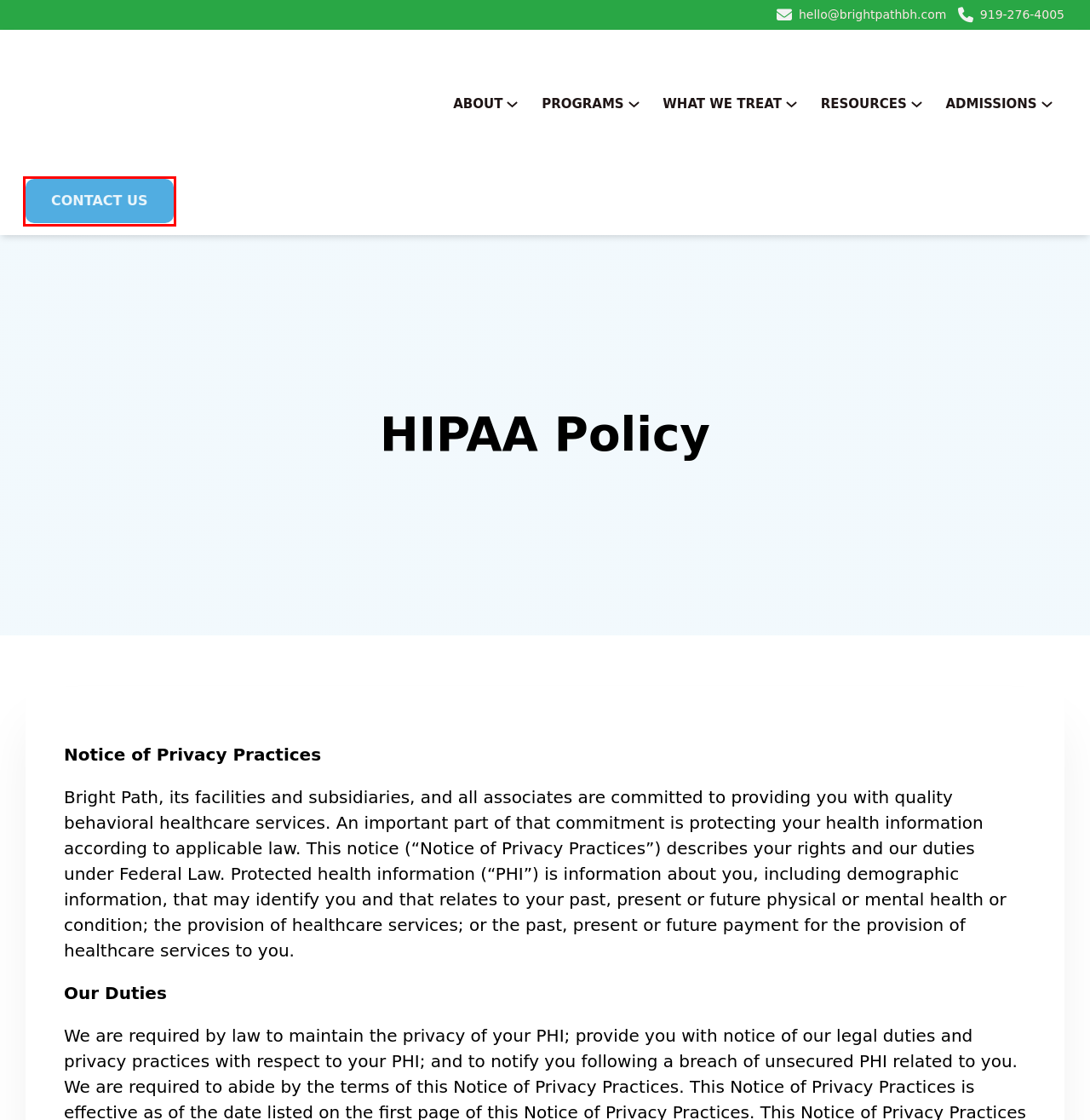You are presented with a screenshot of a webpage that includes a red bounding box around an element. Determine which webpage description best matches the page that results from clicking the element within the red bounding box. Here are the candidates:
A. Maintaining The Highest Editorial Standards - Bright Path Adolescent Mental Health
B. About Bright Path - Bright Path Adolescent Mental Health
C. Sitemap - Bright Path Adolescent Mental Health
D. Pneuma Behavioral Health – Shaping the Future of Behavioral Health
E. Programs - Bright Path Adolescent Mental Health
F. Teen Mental Health Blog - Bright Path Adolescent Mental Health
G. Contact Us - Bright Path Adolescent Mental Health
H. Accessibility Statement - Bright Path Adolescent Mental Health

G